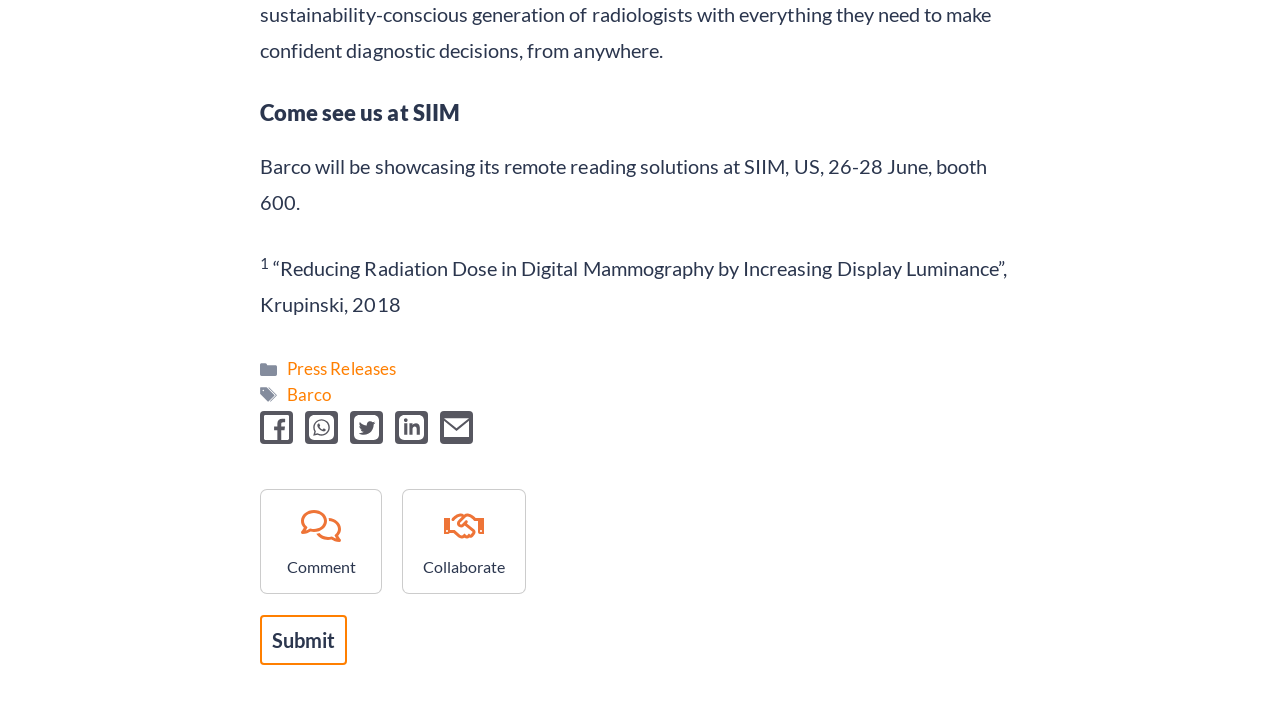Given the description "Press Releases", determine the bounding box of the corresponding UI element.

[0.224, 0.509, 0.309, 0.539]